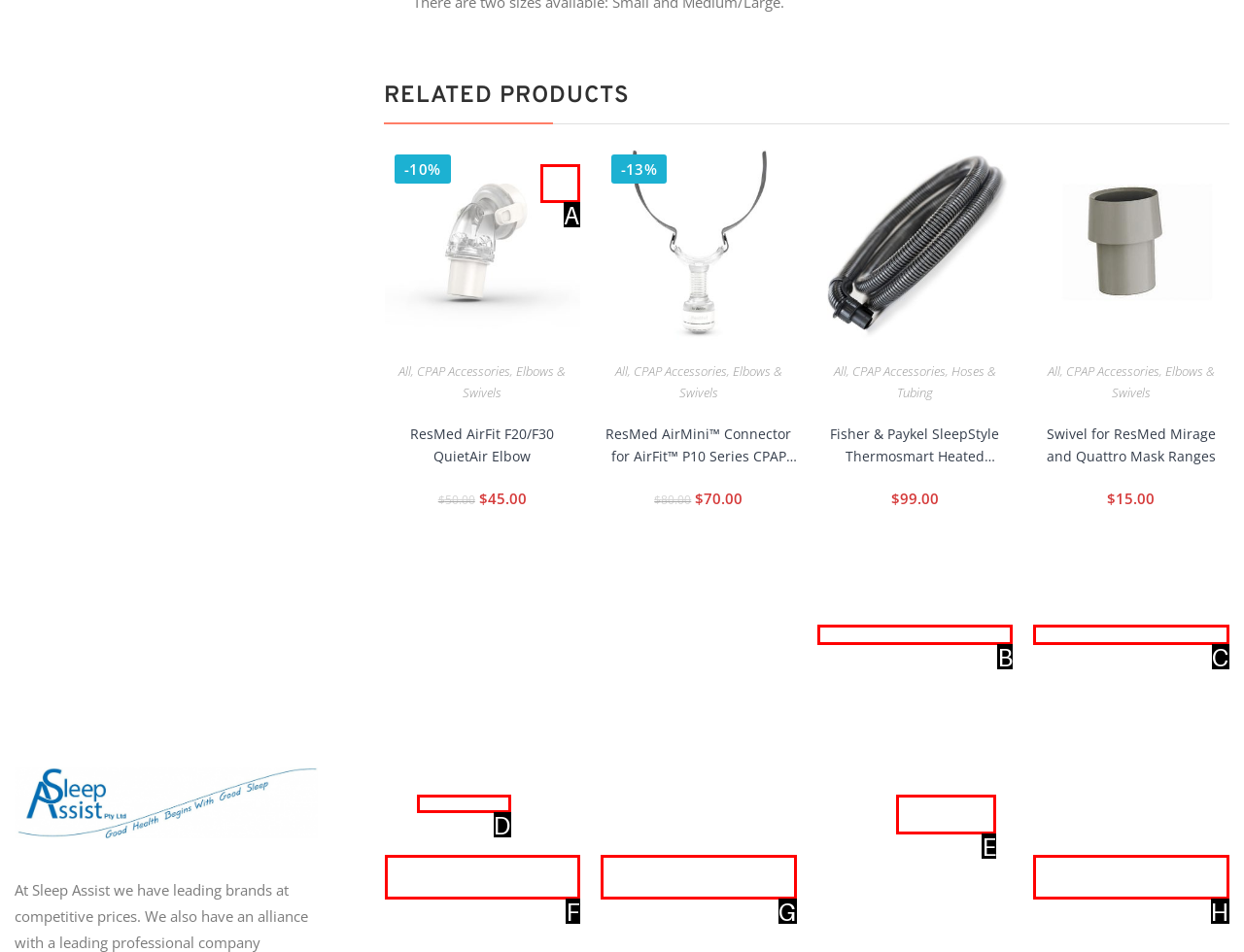Which UI element should be clicked to perform the following task: Quick view ResMed AirFit F20/F30 QuietAir Elbow? Answer with the corresponding letter from the choices.

A